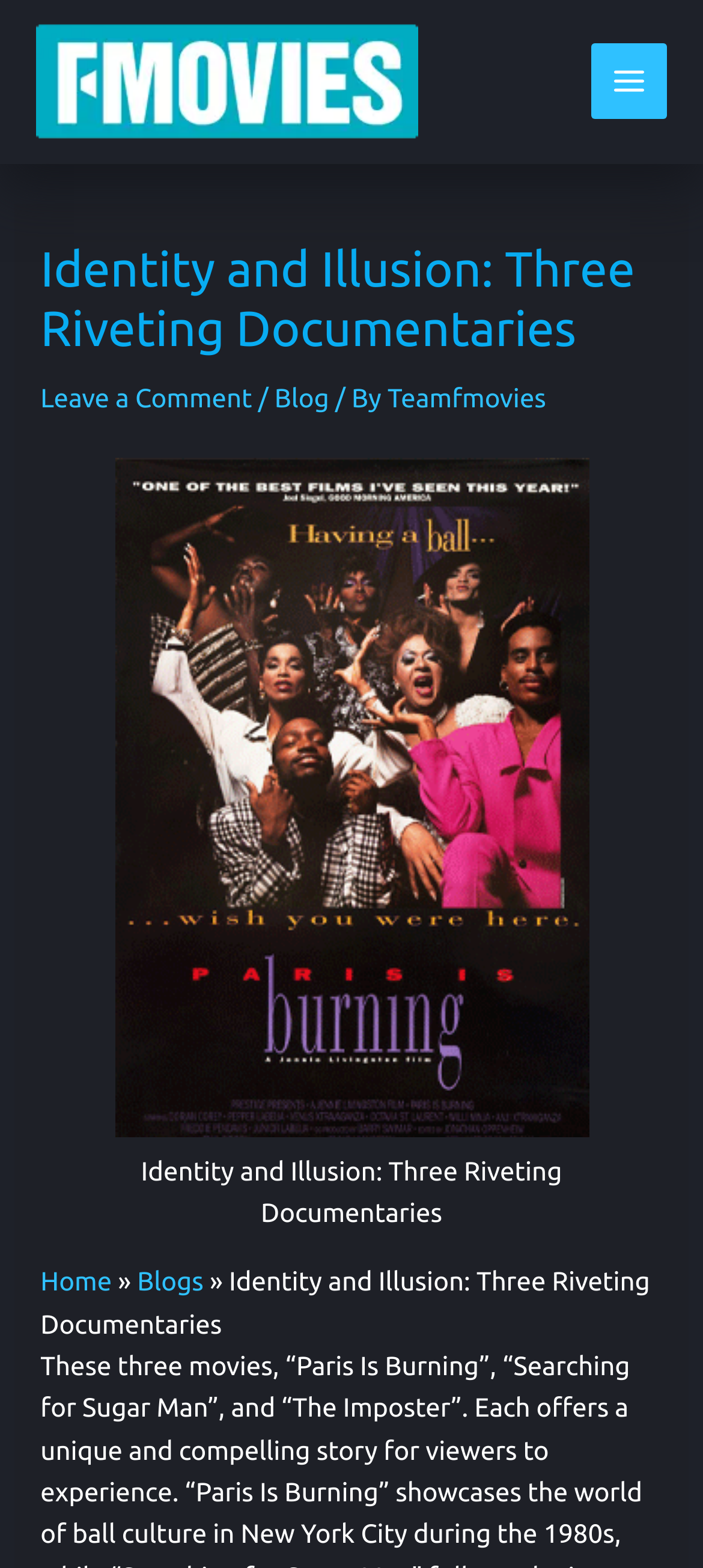Generate a comprehensive caption for the webpage you are viewing.

This webpage is about the best three riveting documentaries, each offering a unique and compelling story for viewers to experience. At the top left corner, there is a link to "Fmovies" accompanied by an image with the same name. On the top right corner, there is a button labeled "Main Menu" with an image beside it.

Below the top section, there is a header with a heading that reads "Identity and Illusion: Three Riveting Documentaries". Underneath the heading, there are three links: "Leave a Comment", "Blog", and "Teamfmovies", separated by forward slashes. 

To the right of the header, there is a large figure that takes up most of the page's width, containing an image of the three riveting documentaries. Below the image, there is a figcaption with the same title as the heading.

At the bottom of the page, there are three links: "Home", "Blogs", and another instance of "Identity and Illusion: Three Riveting Documentaries", with the "Home" and "Blogs" links separated by a right-pointing arrow symbol.